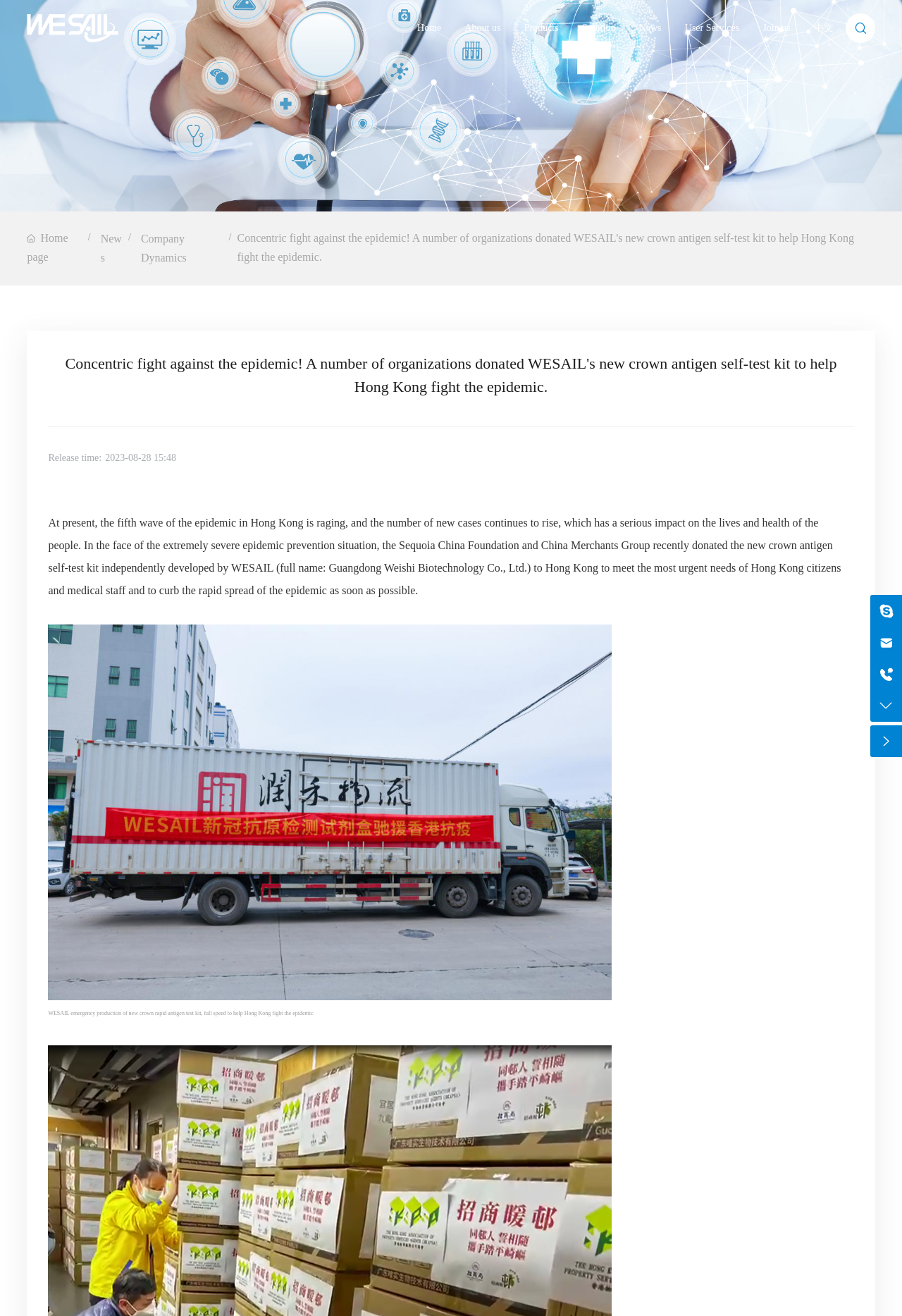Locate the bounding box coordinates of the clickable area to execute the instruction: "Contact via Skype". Provide the coordinates as four float numbers between 0 and 1, represented as [left, top, right, bottom].

[0.965, 0.452, 1.0, 0.476]